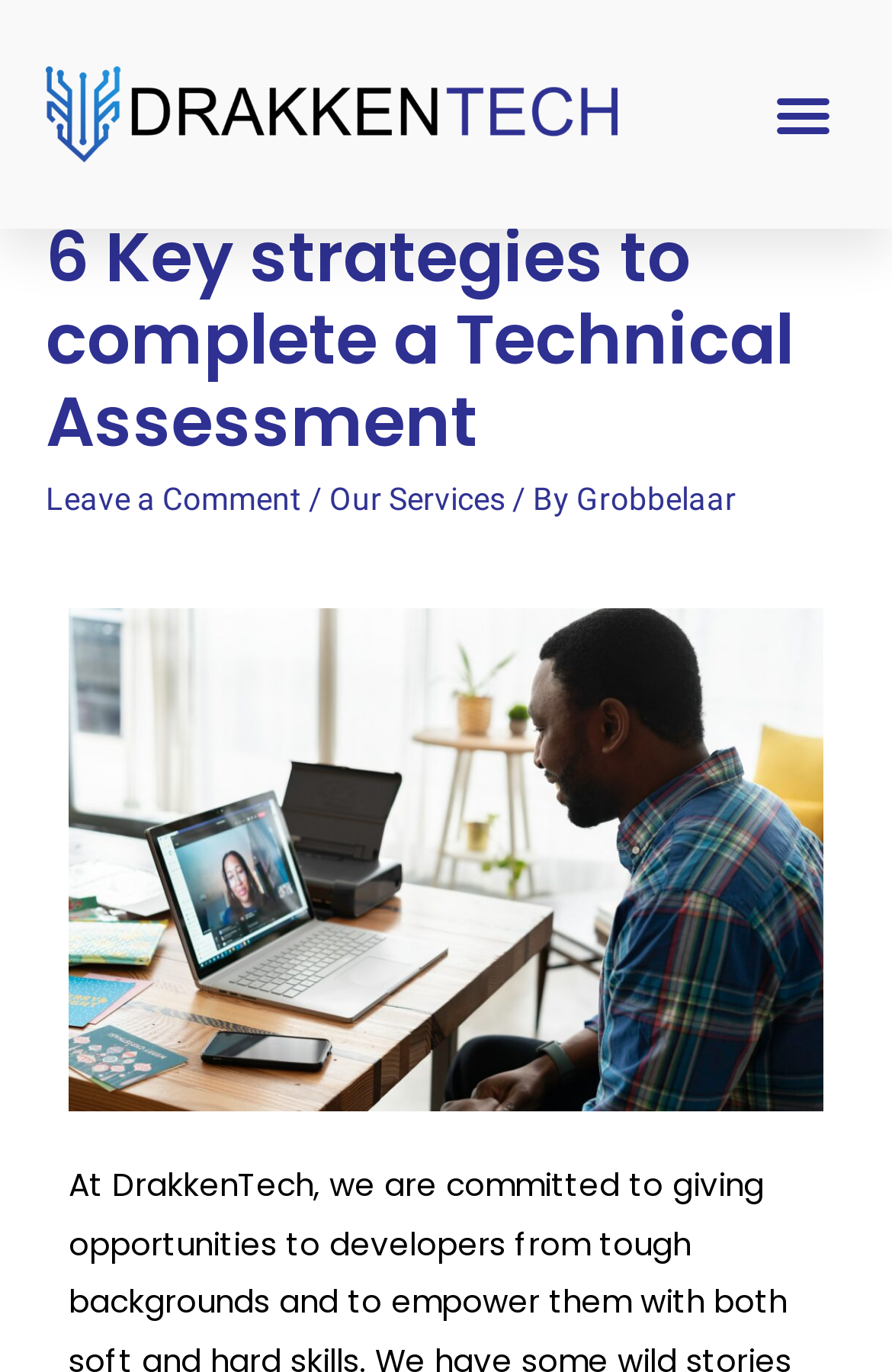Extract the bounding box coordinates for the described element: "Grobbelaar". The coordinates should be represented as four float numbers between 0 and 1: [left, top, right, bottom].

[0.646, 0.35, 0.826, 0.377]